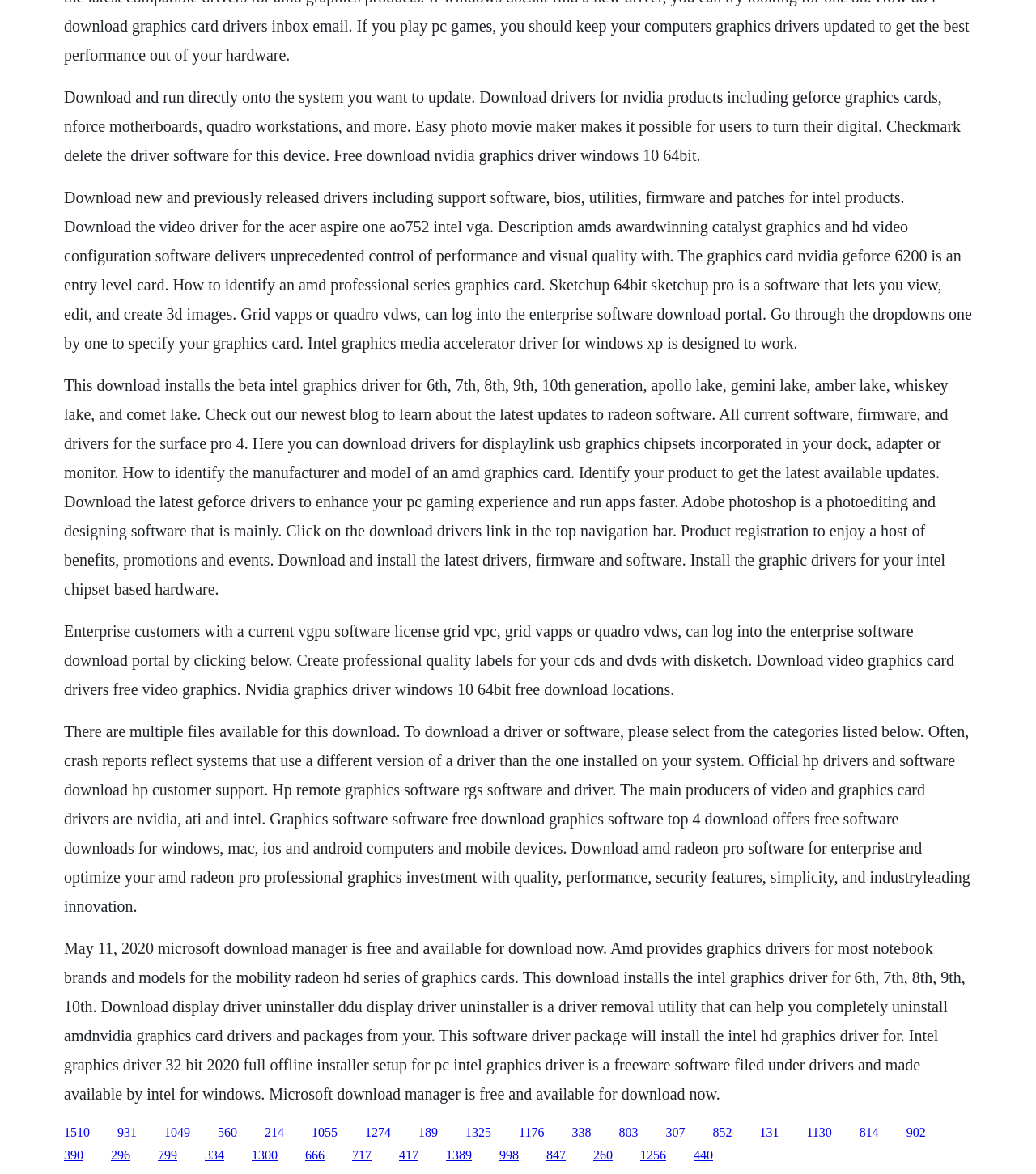Identify the bounding box coordinates of the part that should be clicked to carry out this instruction: "Go to the About us page".

None